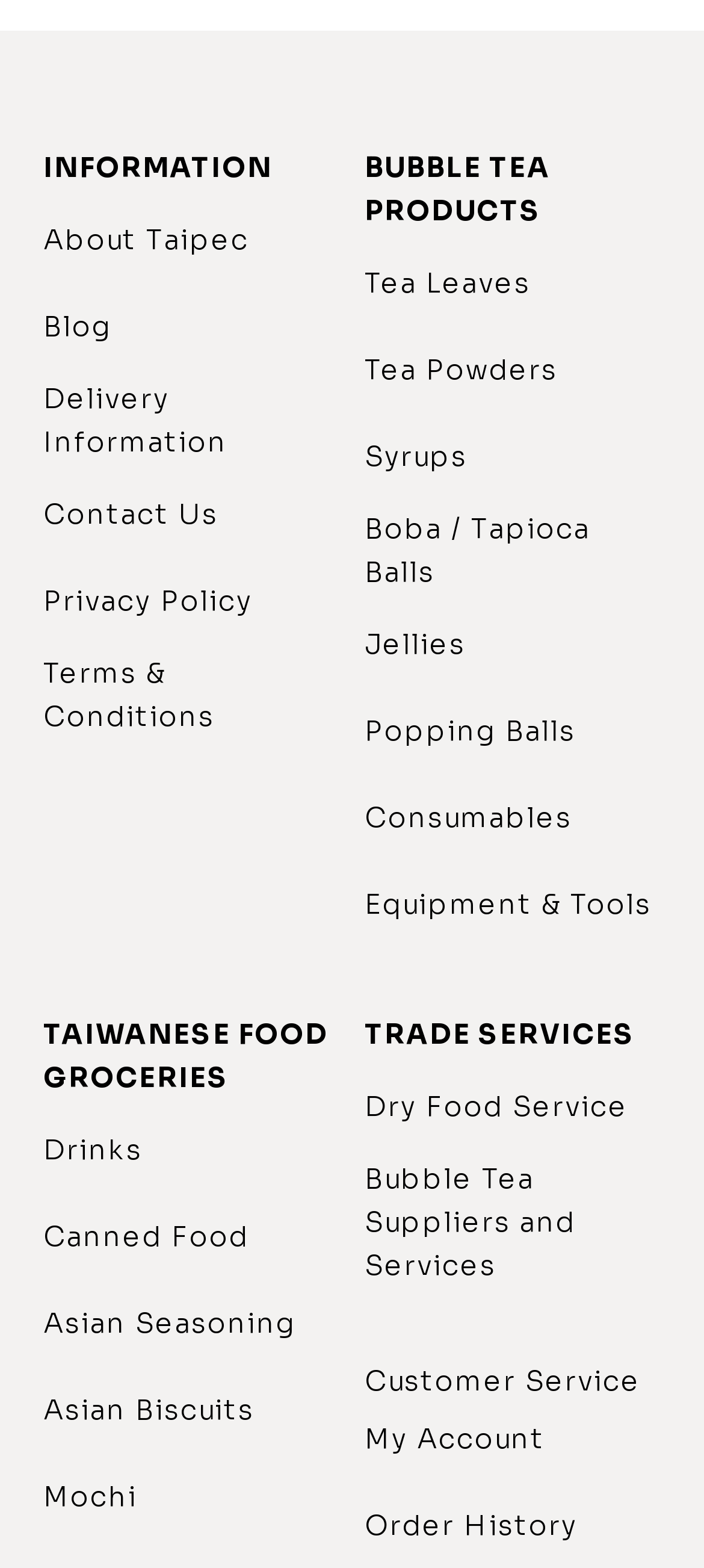Respond to the question below with a single word or phrase:
How many categories of products are there?

3